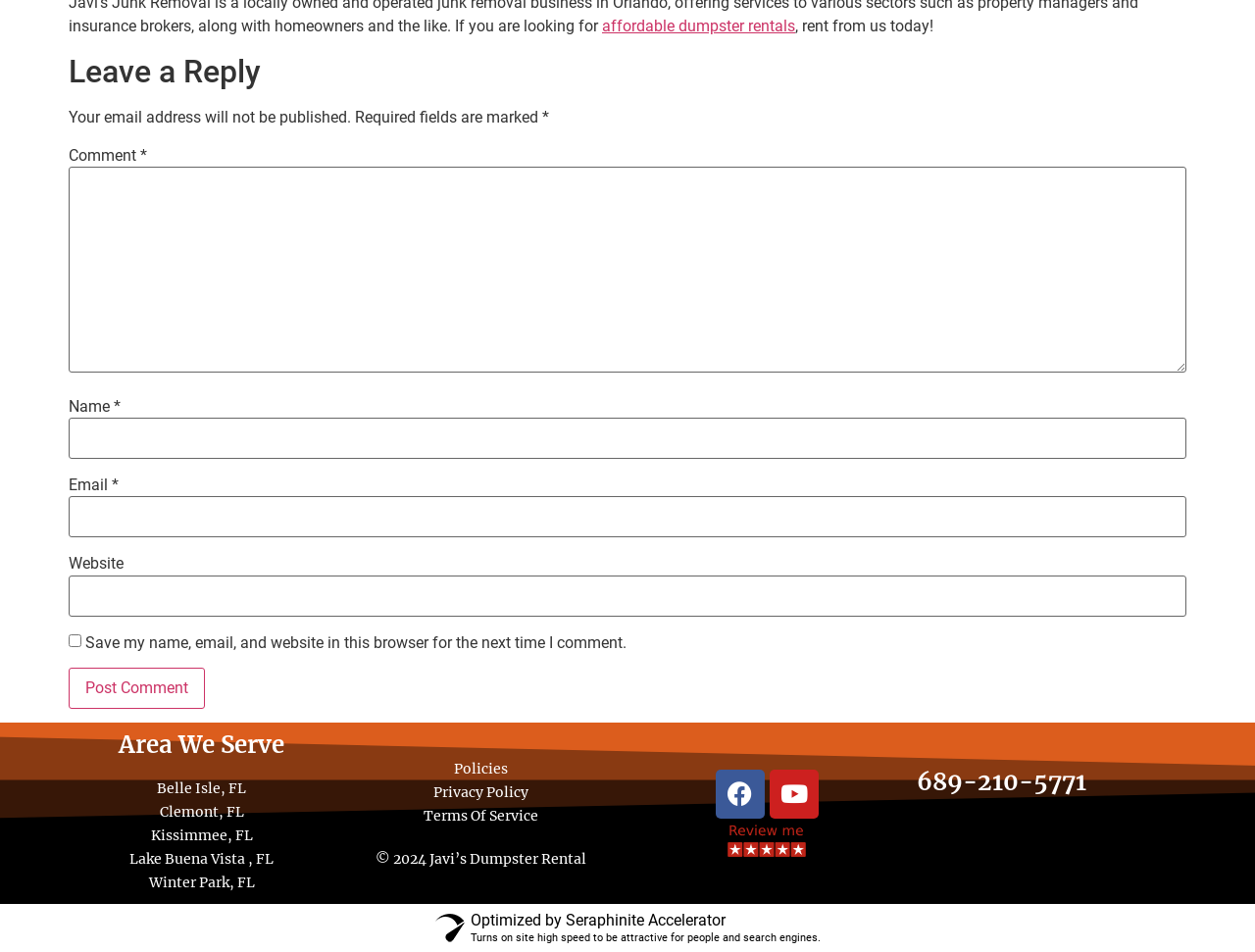What areas does the company serve?
Please give a detailed and thorough answer to the question, covering all relevant points.

I found a section titled 'Area We Serve' which lists several locations in Florida, including Belle Isle, Clemont, Kissimmee, Lake Buena Vista, and Winter Park, indicating that the company serves these areas.